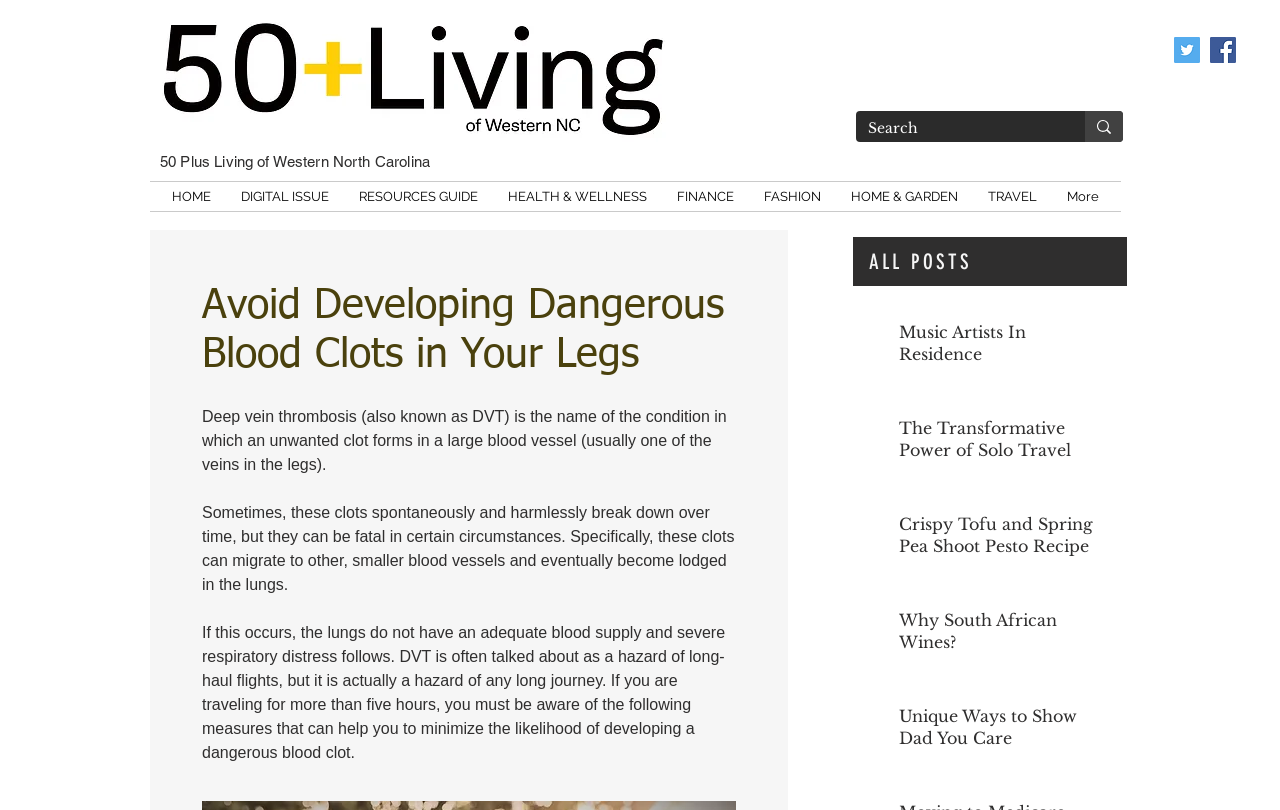Determine the bounding box coordinates for the HTML element described here: "Music Artists In ResidenceMay 30".

[0.693, 0.381, 0.88, 0.475]